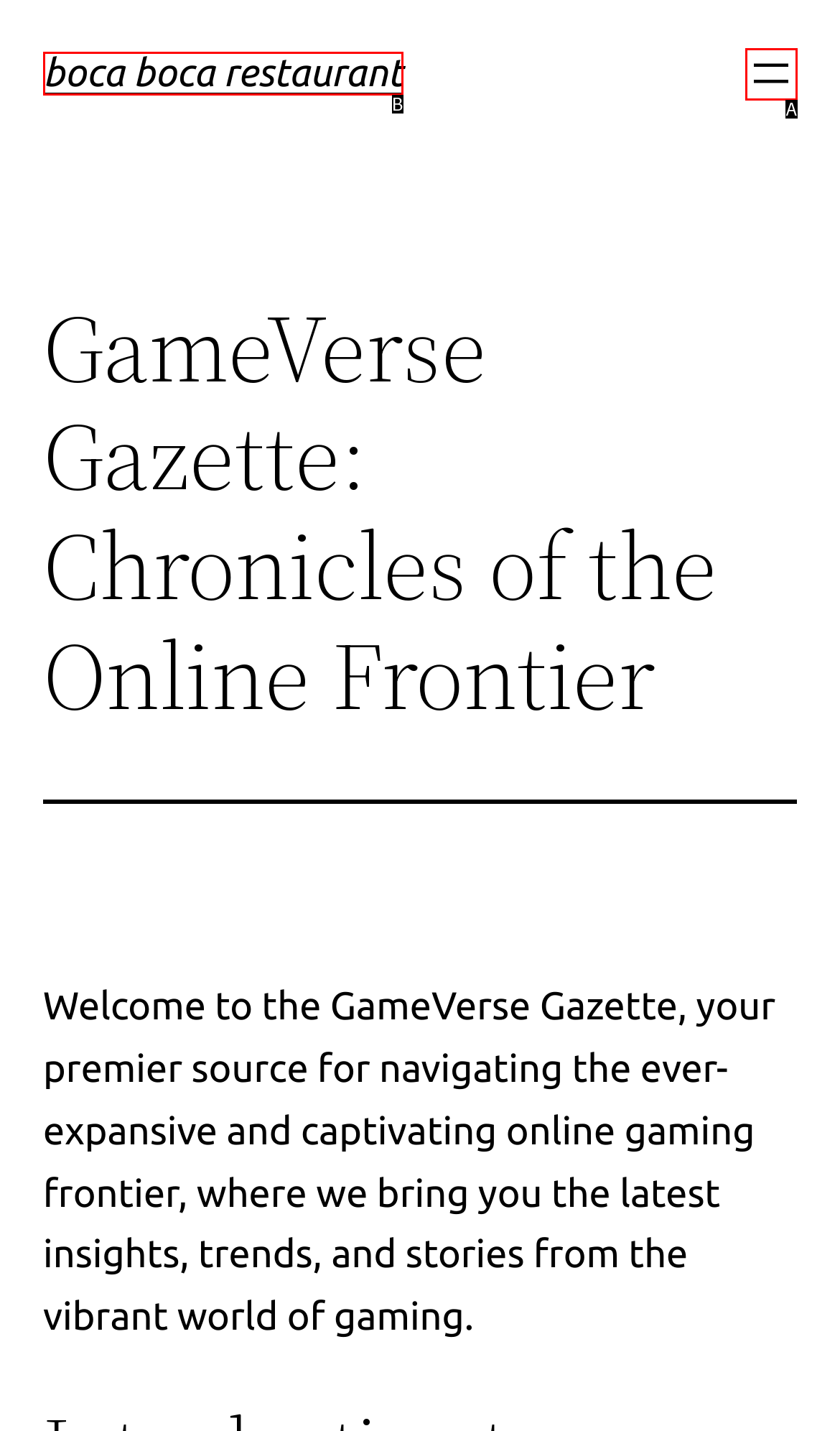Identify the letter of the UI element that corresponds to: Fitlist
Respond with the letter of the option directly.

None